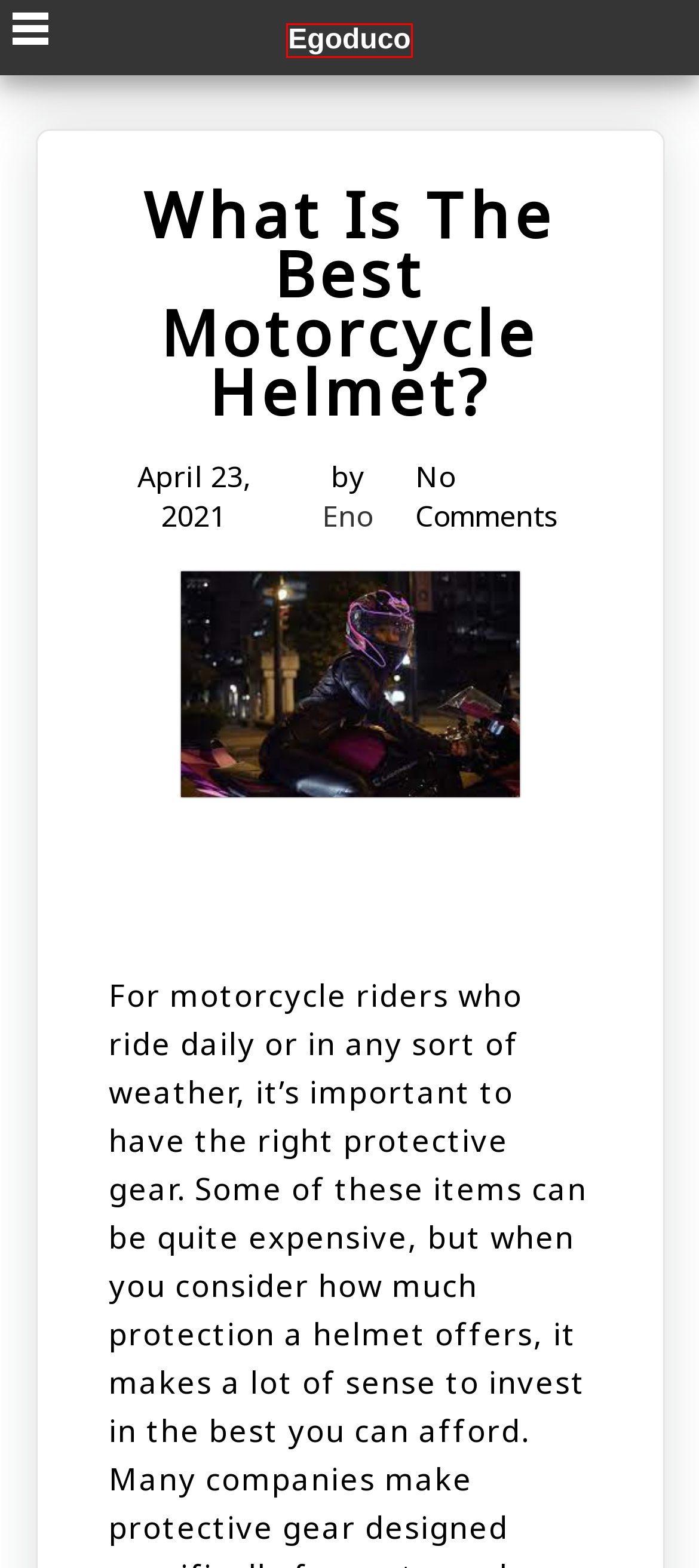Analyze the screenshot of a webpage featuring a red rectangle around an element. Pick the description that best fits the new webpage after interacting with the element inside the red bounding box. Here are the candidates:
A. The Excitement of Tarung Toto – Egoduco
B. Log In ‹ Egoduco — WordPress
C. Eno – Egoduco
D. October 2023 – Egoduco
E. March 2022 – Egoduco
F. March 2023 – Egoduco
G. Egoduco – General Platform
H. June 2022 – Egoduco

G